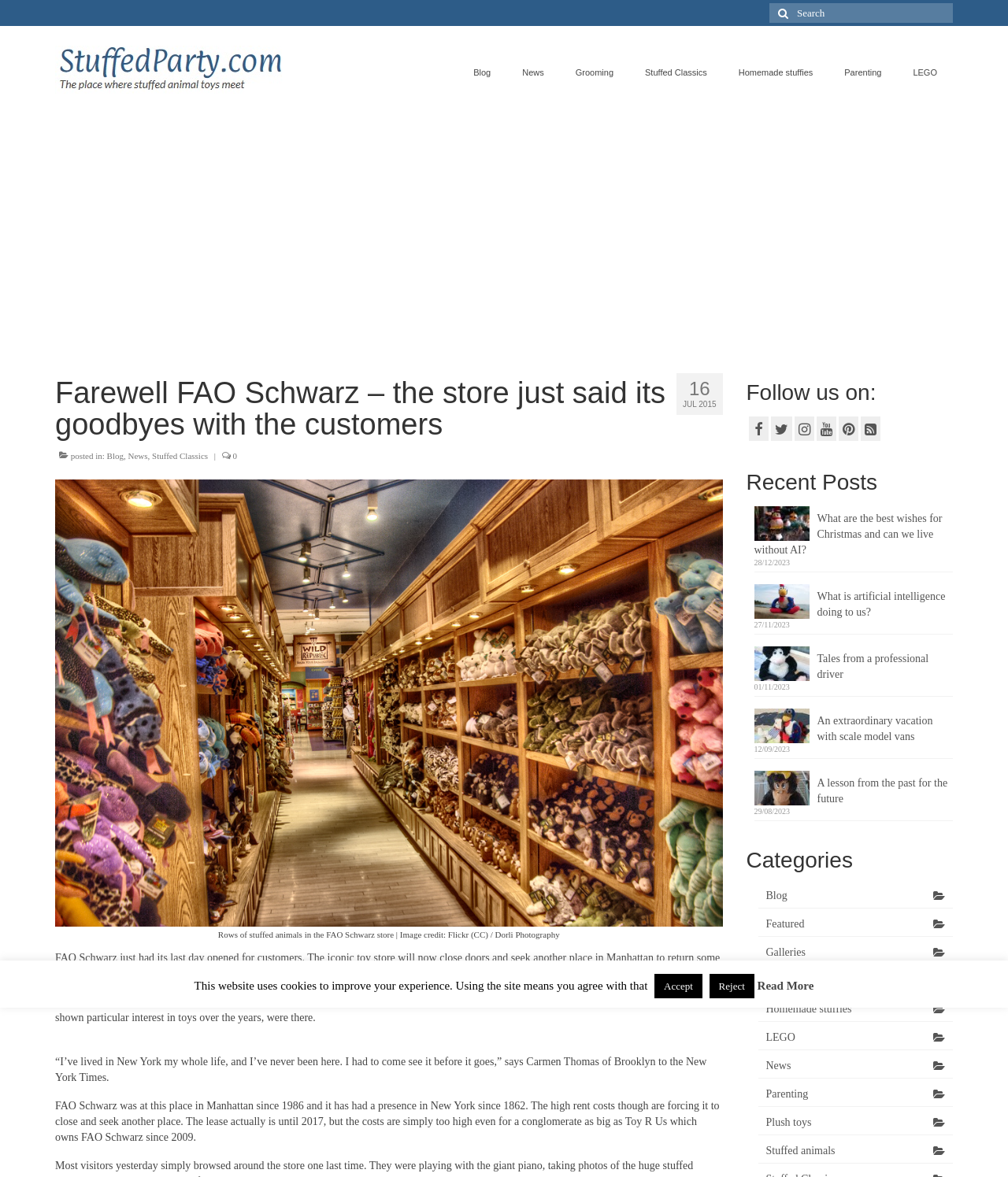Identify the webpage's primary heading and generate its text.

Farewell FAO Schwarz – the store just said its goodbyes with the customers